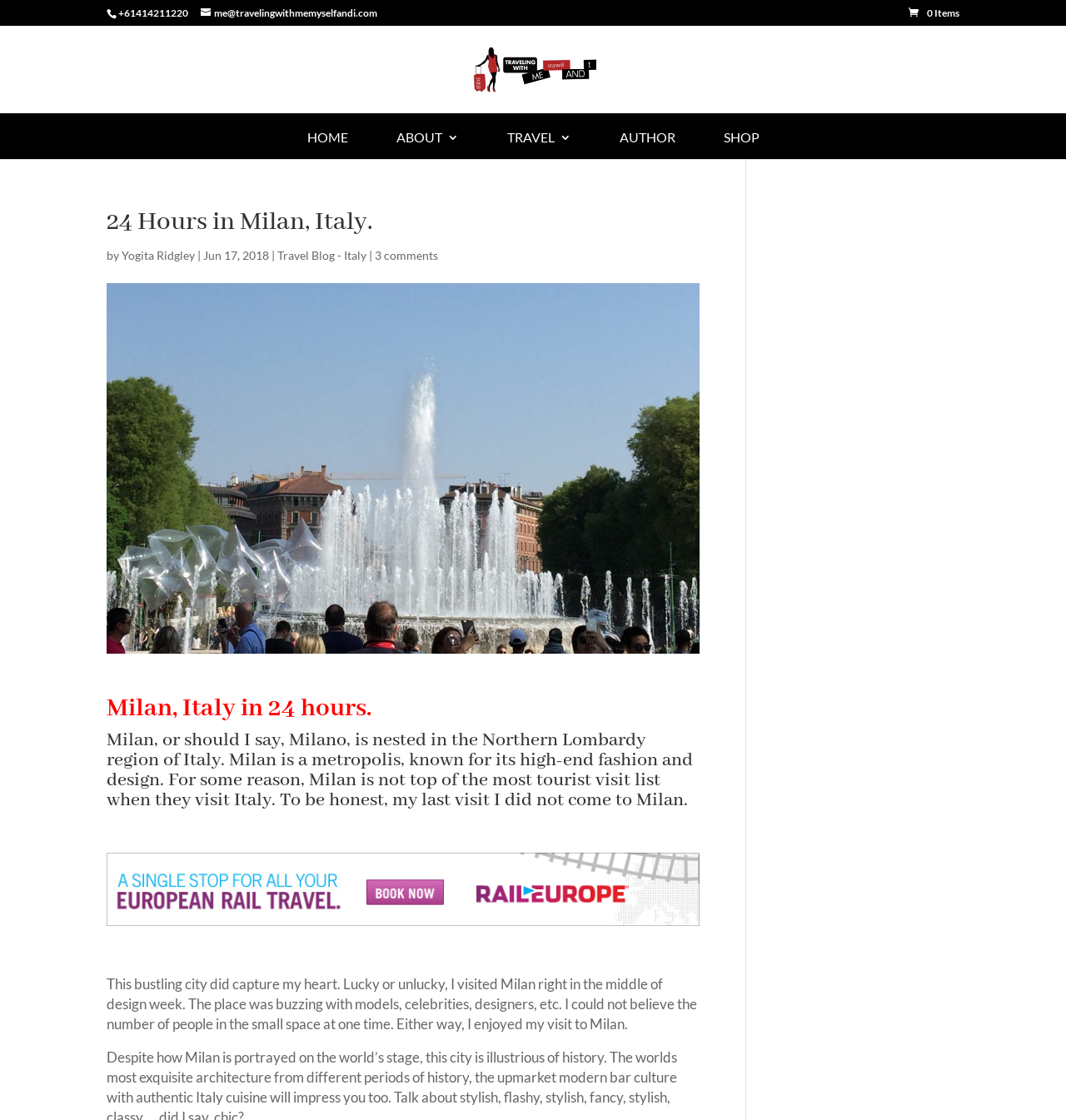Find the bounding box coordinates for the element that must be clicked to complete the instruction: "Explore the shop". The coordinates should be four float numbers between 0 and 1, indicated as [left, top, right, bottom].

[0.679, 0.117, 0.712, 0.142]